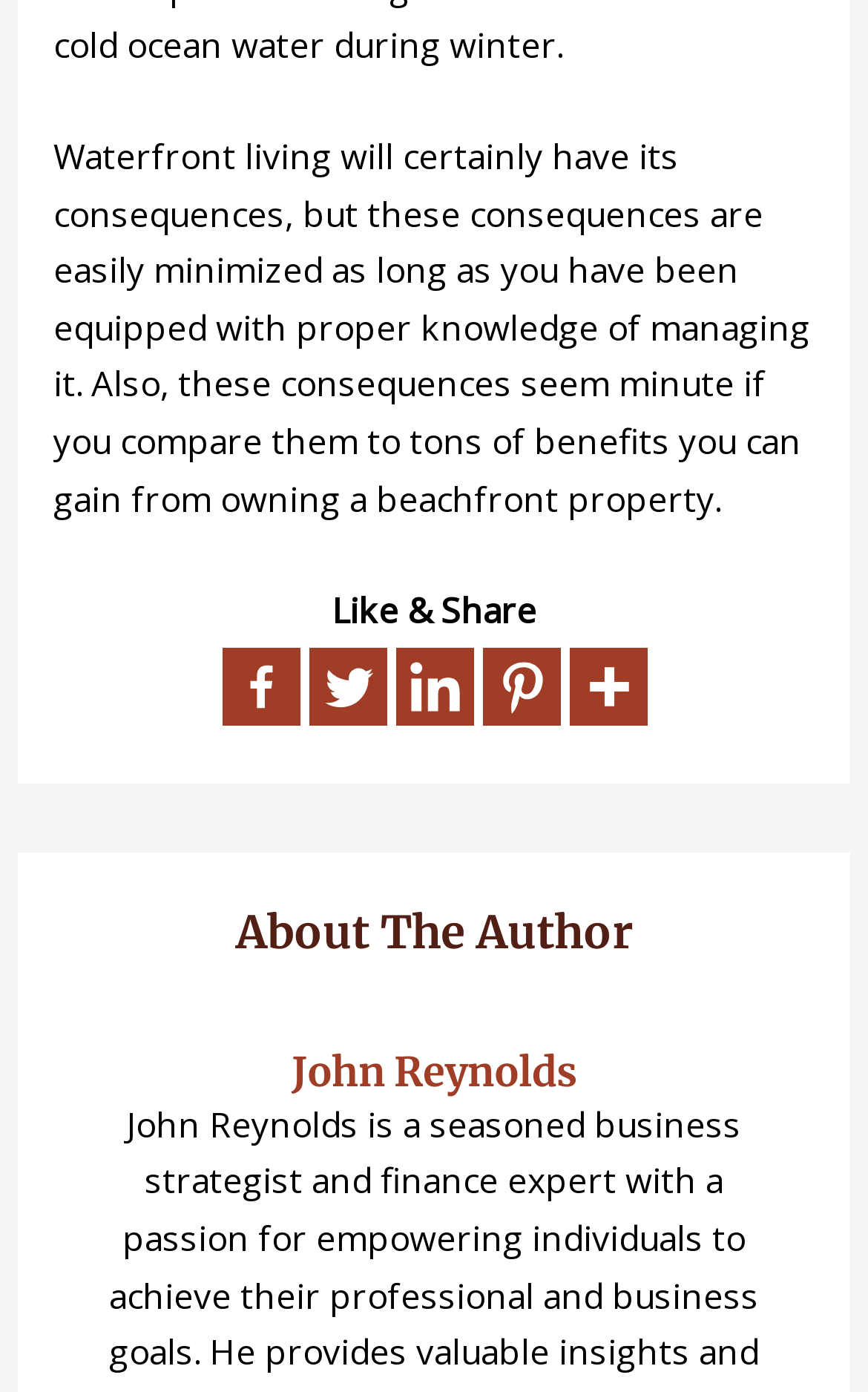Use the details in the image to answer the question thoroughly: 
Who is the author of the article?

The webpage has a heading 'About The Author' followed by a link to 'John Reynolds', indicating that John Reynolds is the author of the article.